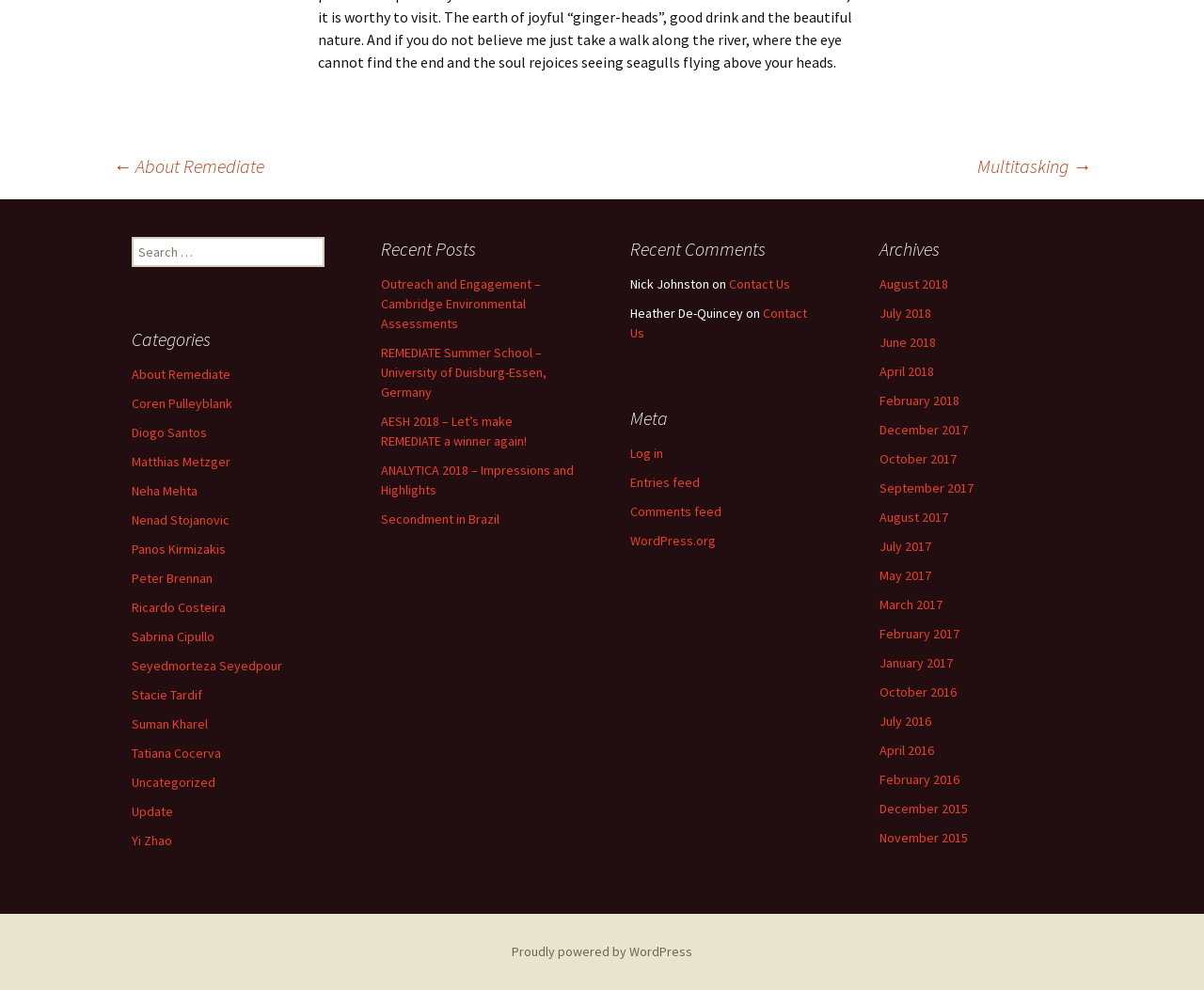What is the purpose of the search box?
Please respond to the question with a detailed and well-explained answer.

The search box is located in the top-right section of the webpage, and it has a label 'Search for:' next to it. This suggests that the search box is intended for users to search for specific posts or content within the website.